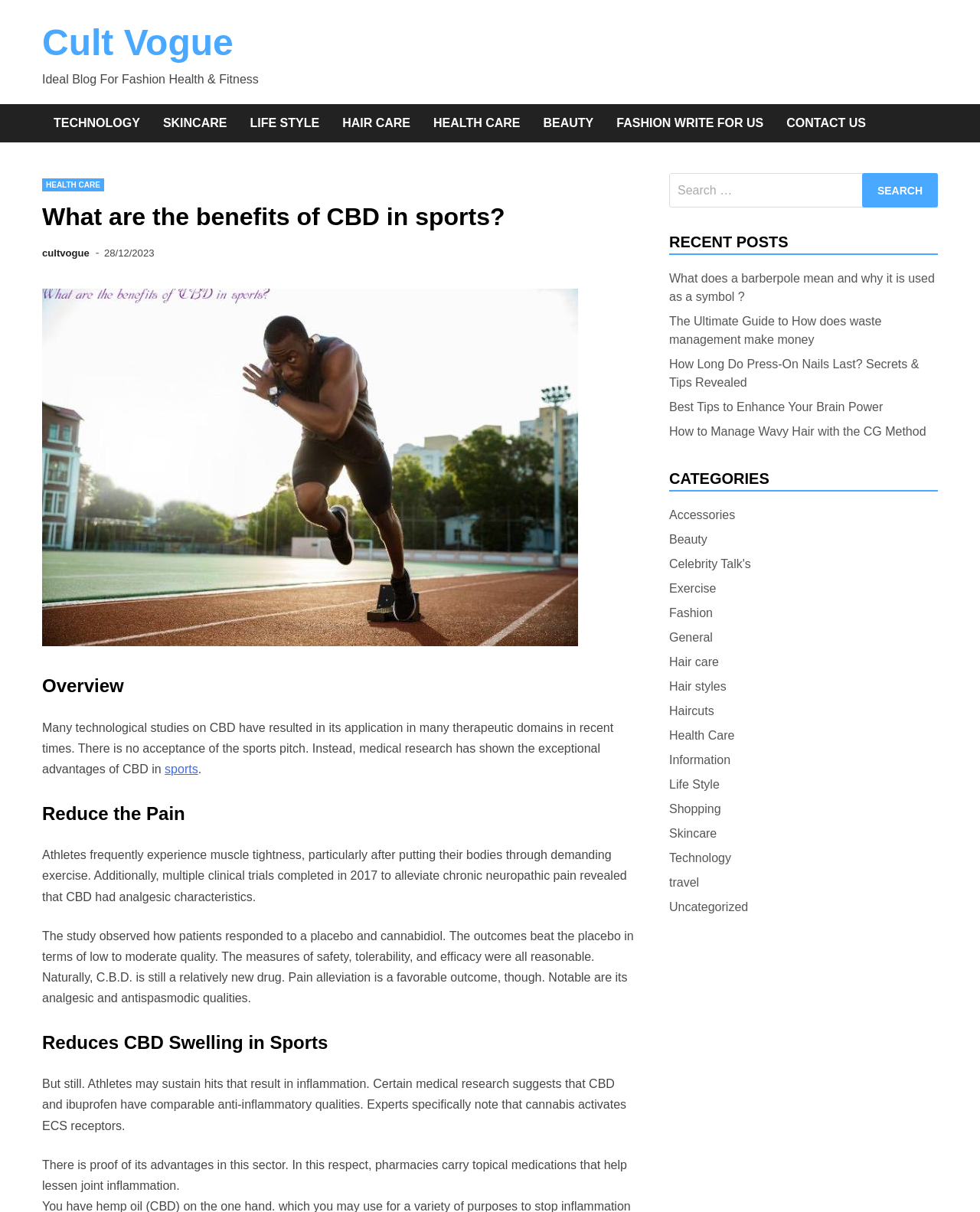Provide a one-word or short-phrase answer to the question:
What is the date of the main article?

28/12/2023